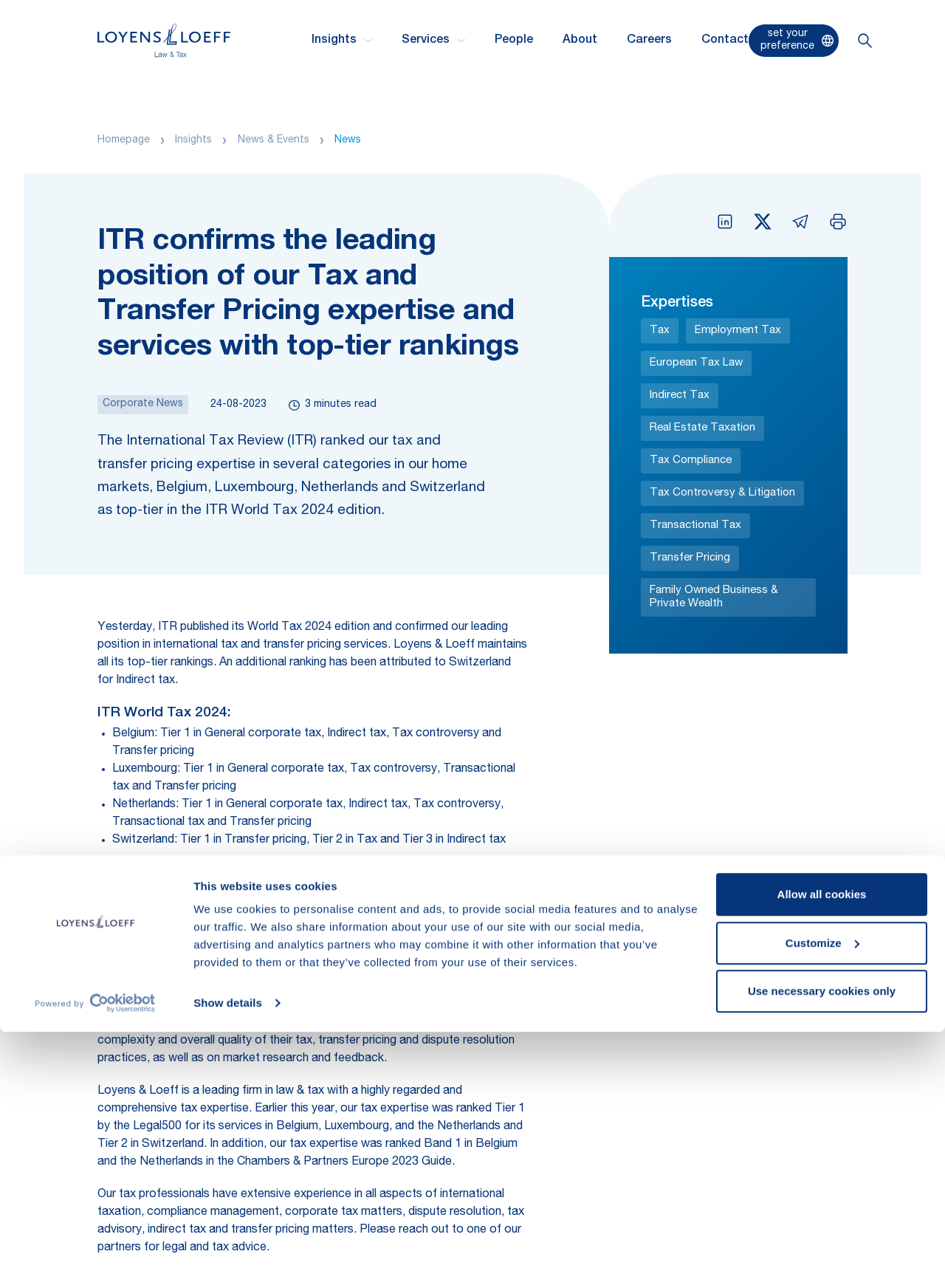Identify the bounding box coordinates for the element that needs to be clicked to fulfill this instruction: "Click the 'Linkedin icon' link". Provide the coordinates in the format of four float numbers between 0 and 1: [left, top, right, bottom].

[0.757, 0.165, 0.777, 0.179]